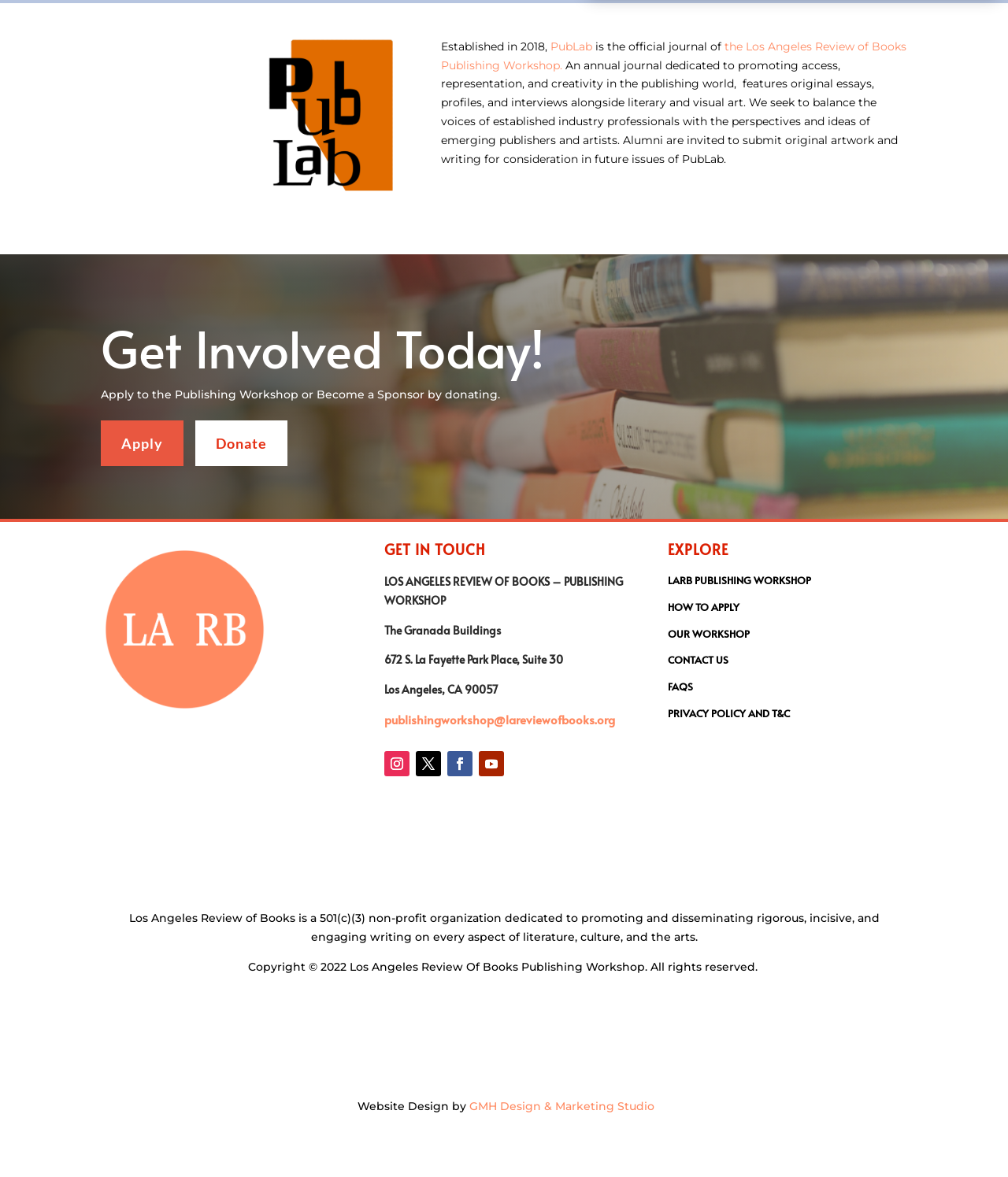Identify the bounding box coordinates for the element you need to click to achieve the following task: "Get in touch with the Los Angeles Review of Books Publishing Workshop". The coordinates must be four float values ranging from 0 to 1, formatted as [left, top, right, bottom].

[0.381, 0.604, 0.61, 0.618]